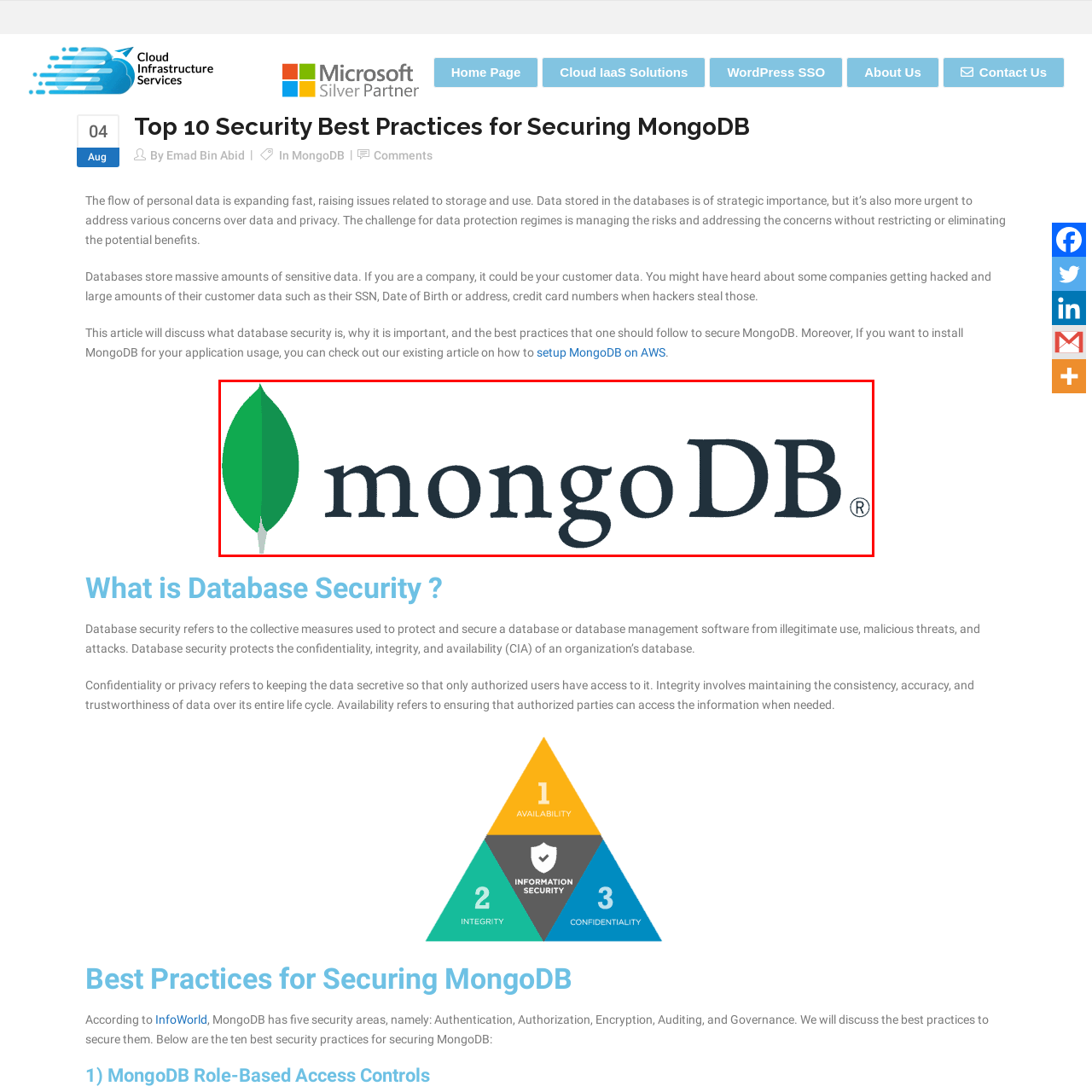Explain thoroughly what is happening in the image that is surrounded by the red box.

The image prominently features the MongoDB logo, which combines a stylized green leaf icon with the word "mongoDB" in a modern, bold typeface. The green leaf symbolizes growth and innovation, effectively representing MongoDB's mission as a leading NoSQL database provider. The overall design is clean and professional, making it suitable for various digital platforms. This logo is often associated with discussions around database security and best practices, reflecting the brand's focus on reliability and data management solutions.